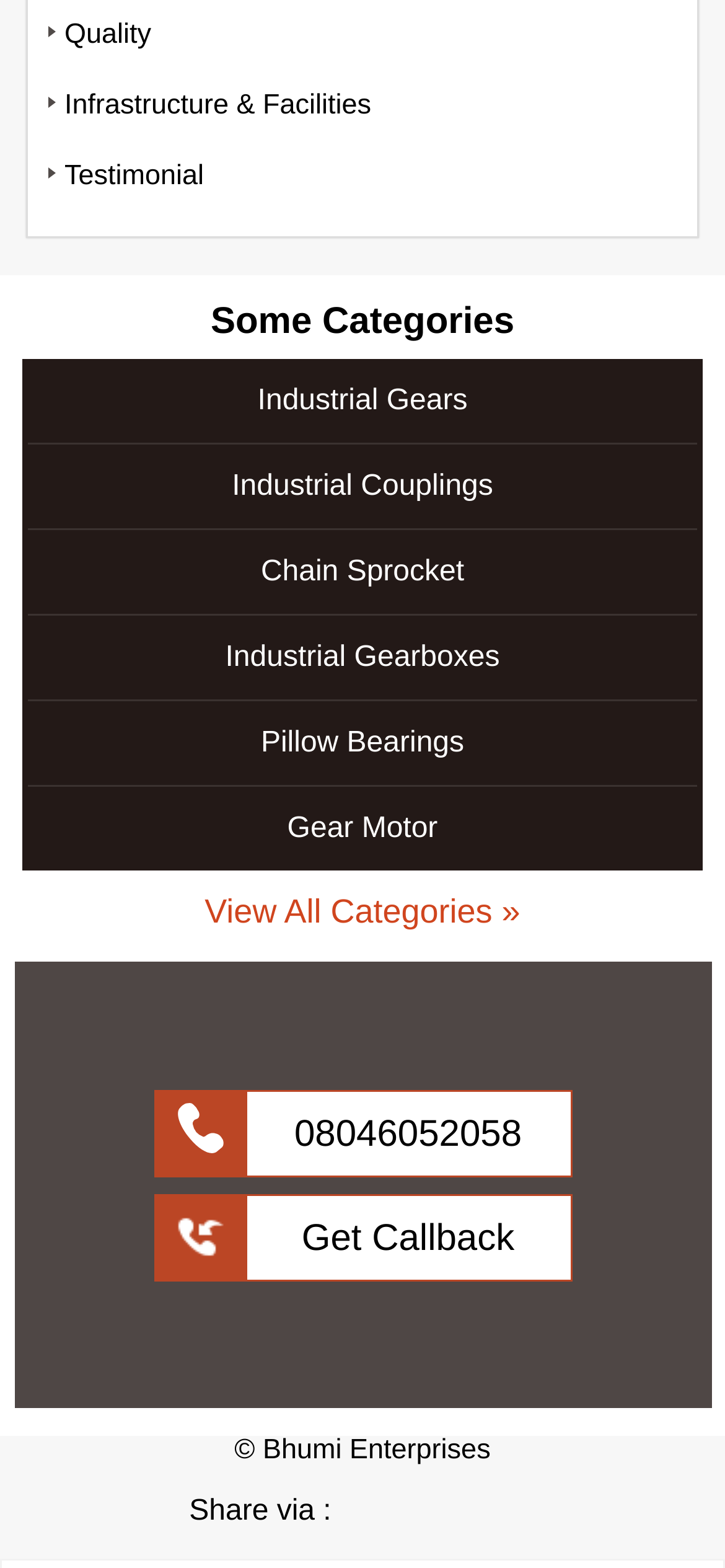Locate the bounding box coordinates of the segment that needs to be clicked to meet this instruction: "Click on Quality link".

[0.066, 0.012, 0.209, 0.032]